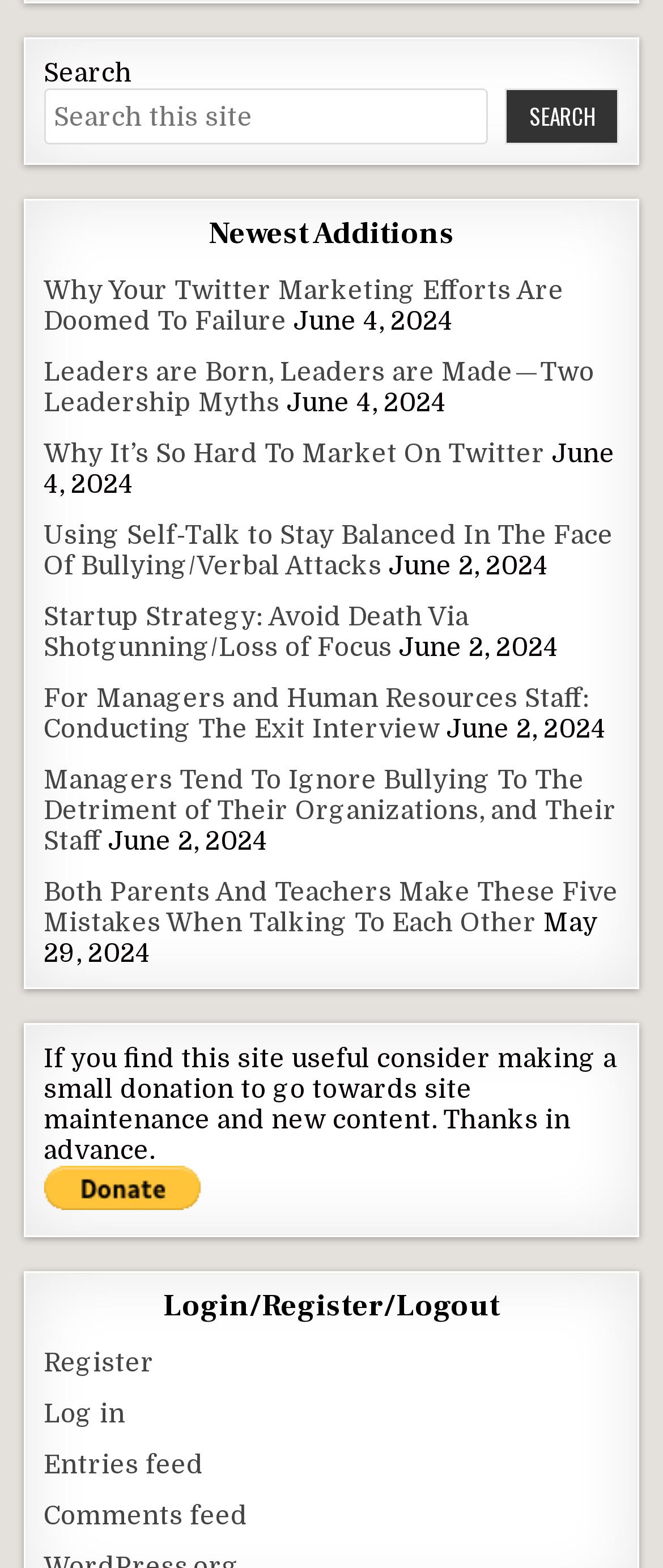Determine the bounding box coordinates of the section to be clicked to follow the instruction: "Make a donation with PayPal". The coordinates should be given as four float numbers between 0 and 1, formatted as [left, top, right, bottom].

[0.066, 0.744, 0.302, 0.772]